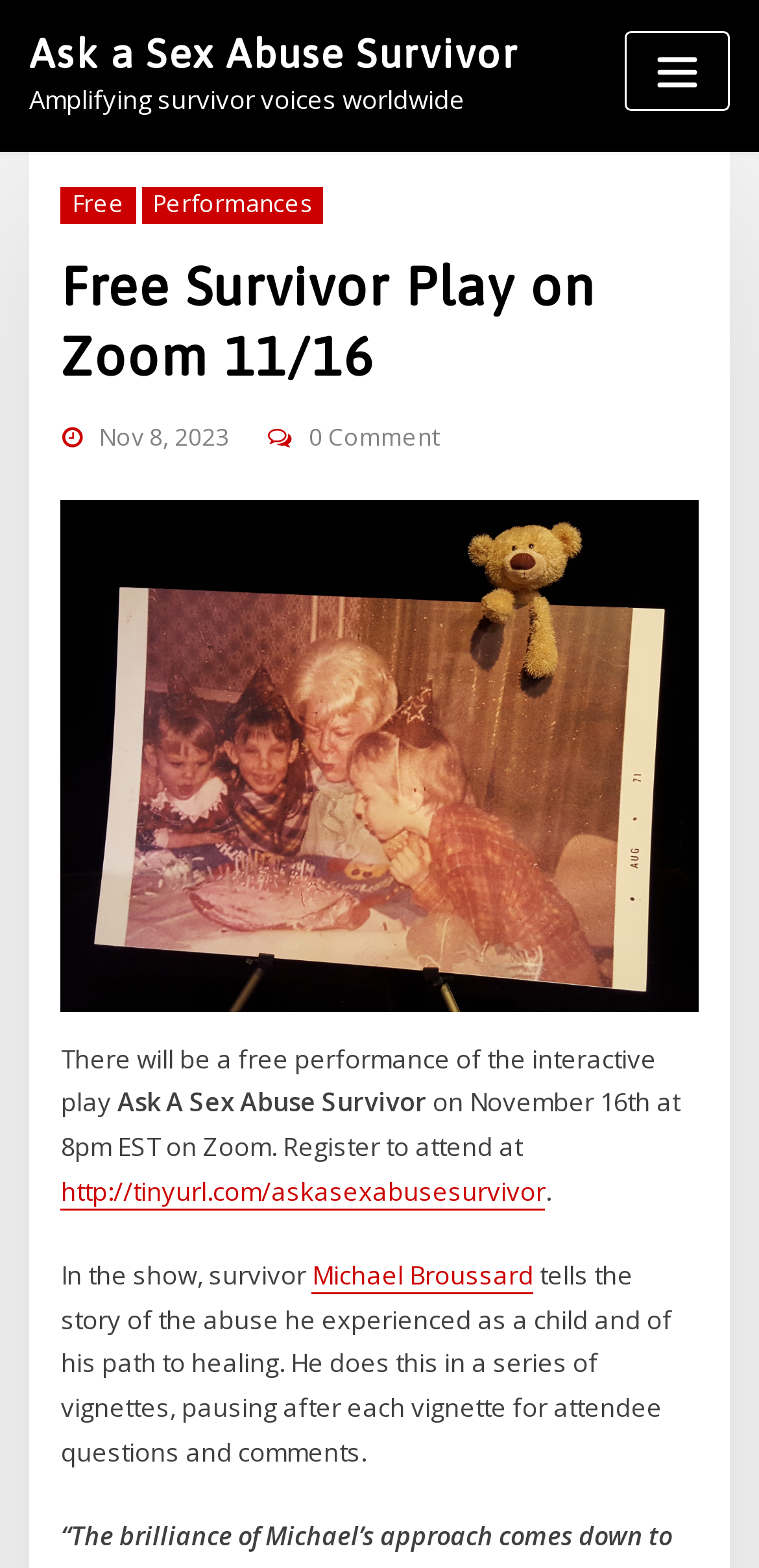What is the name of the interactive play?
Please use the visual content to give a single word or phrase answer.

Ask A Sex Abuse Survivor